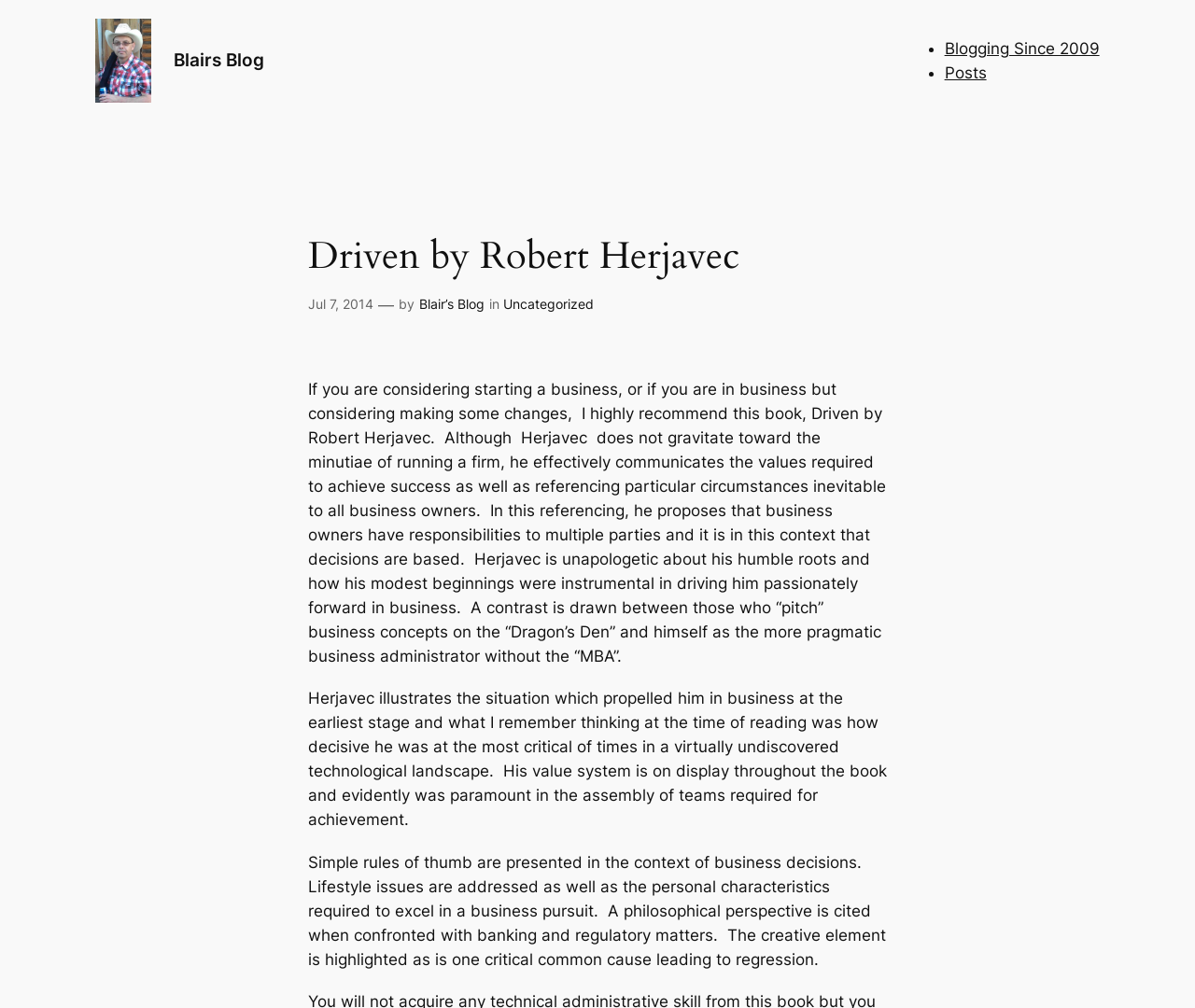Mark the bounding box of the element that matches the following description: "Jul 7, 2014".

[0.258, 0.294, 0.312, 0.31]